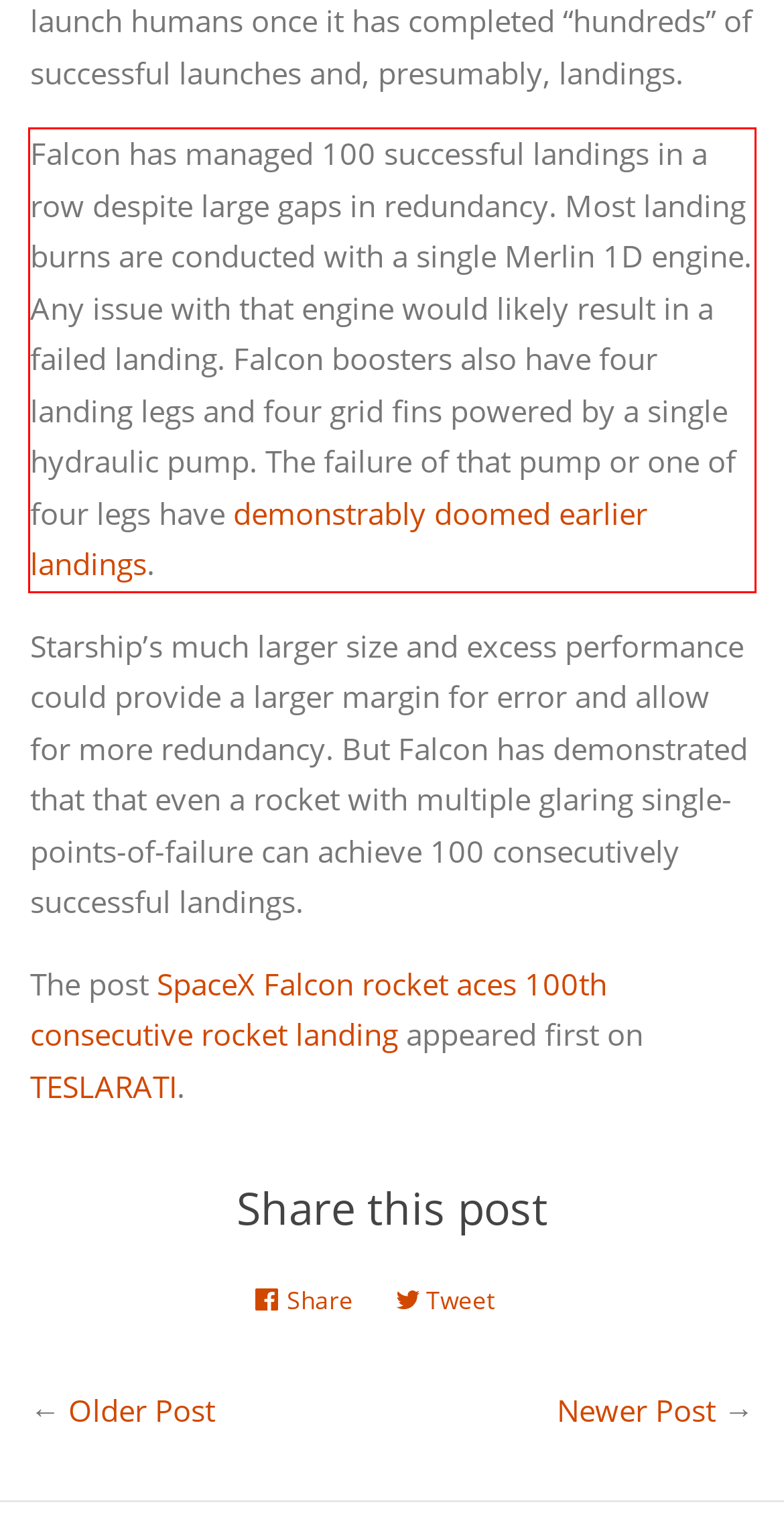You have a screenshot of a webpage with a UI element highlighted by a red bounding box. Use OCR to obtain the text within this highlighted area.

Falcon has managed 100 successful landings in a row despite large gaps in redundancy. Most landing burns are conducted with a single Merlin 1D engine. Any issue with that engine would likely result in a failed landing. Falcon boosters also have four landing legs and four grid fins powered by a single hydraulic pump. The failure of that pump or one of four legs have demonstrably doomed earlier landings.